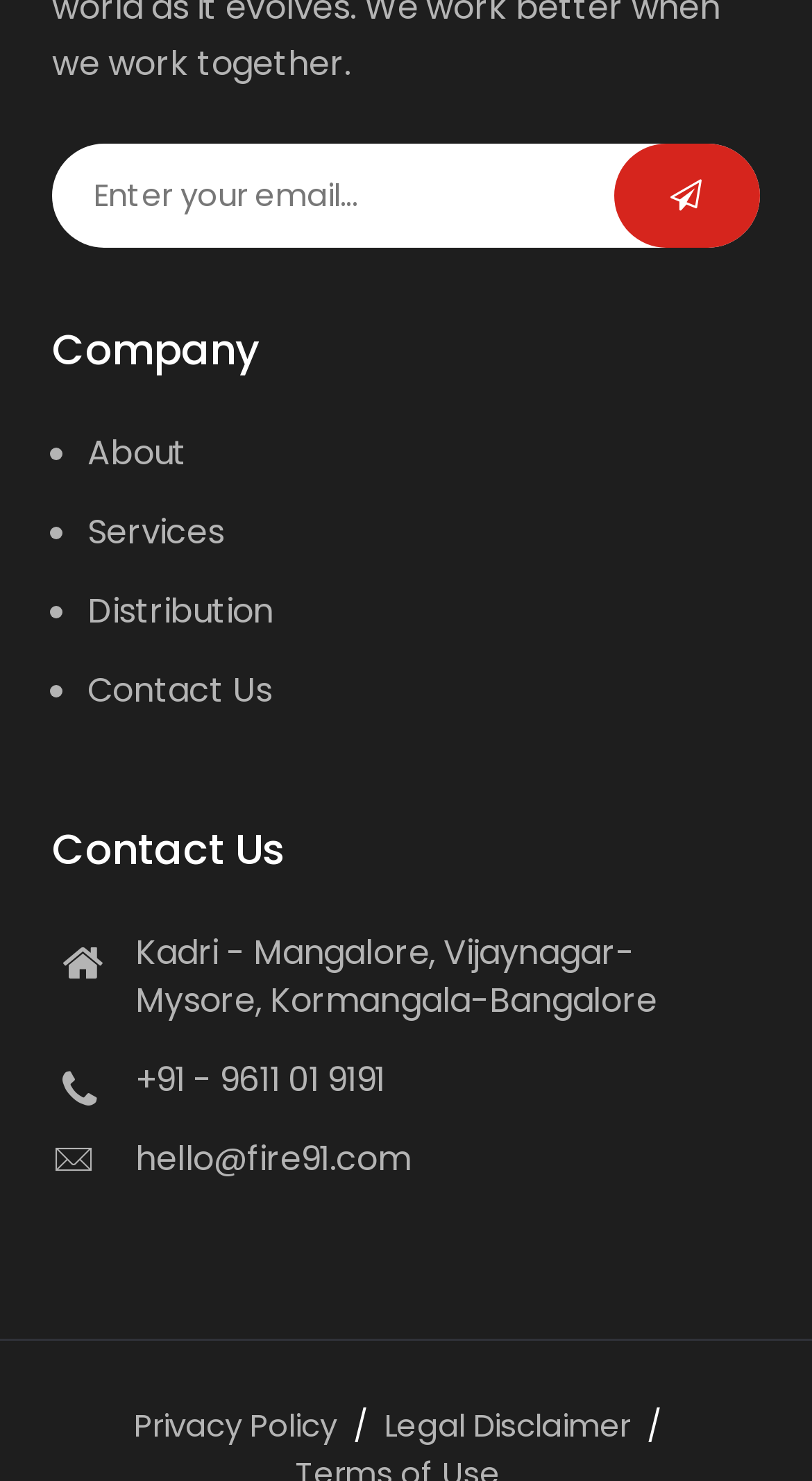Bounding box coordinates are to be given in the format (top-left x, top-left y, bottom-right x, bottom-right y). All values must be floating point numbers between 0 and 1. Provide the bounding box coordinate for the UI element described as: Legal Disclaimer

[0.473, 0.948, 0.776, 0.978]